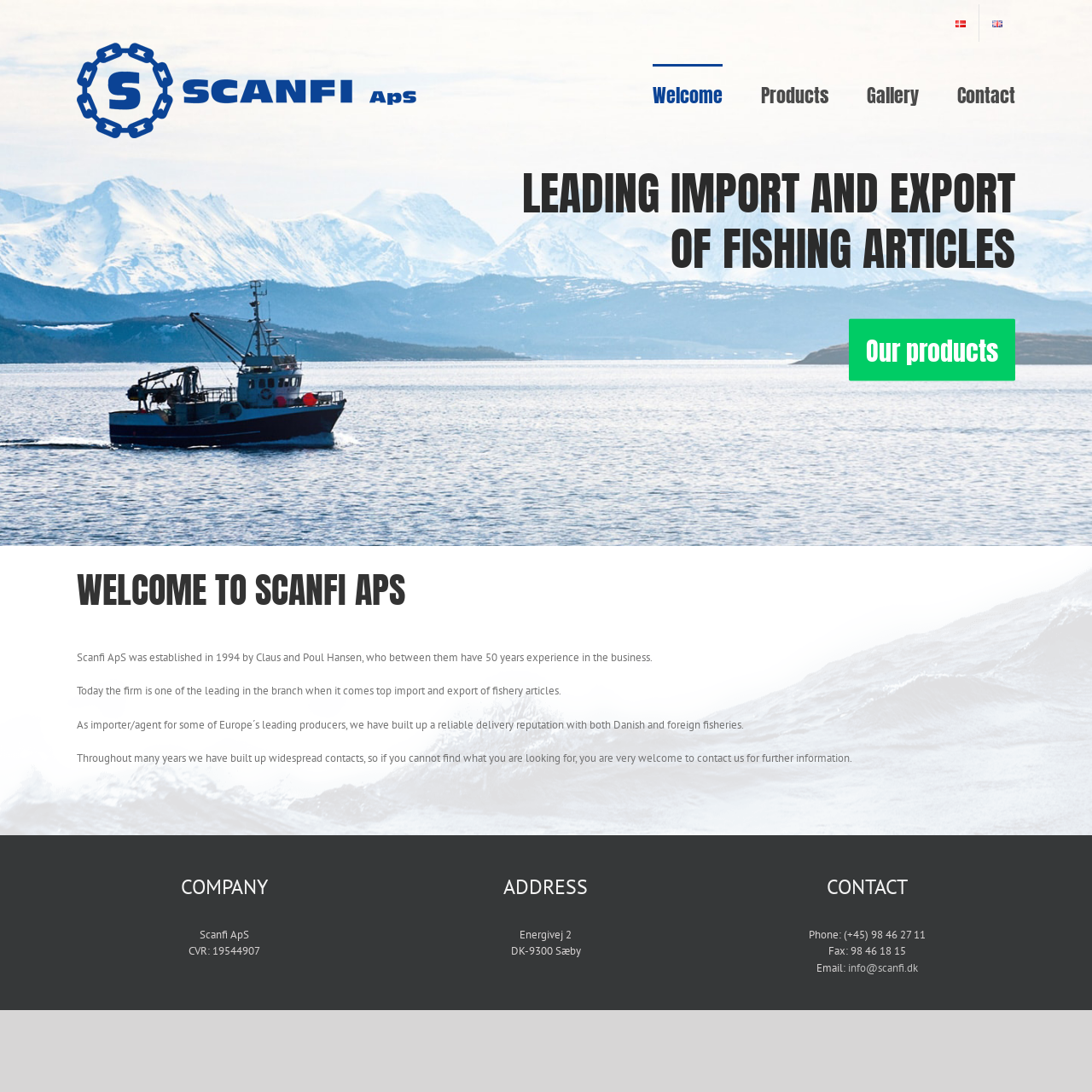Provide a thorough description of the webpage you see.

The webpage is about Fiskeriudstyr i Sæby nær Frederikshavn, a company that imports and exports fishing articles. At the top, there is a secondary menu with links to switch between Danish and English languages. Below this, there is a logo of Fiskeriudstyr i Sæby nær Frederikshavn. 

To the right of the logo, there is a main menu with links to Welcome, Products, Gallery, and Contact pages. 

Below the main menu, there is a heading that reads "LEADING IMPORT AND EXPORT OF FISHING ARTICLES". Next to this heading, there is a link to "Our products". 

The main content of the page is divided into two sections. The top section has a heading "WELCOME TO SCANFI APS" and provides a brief introduction to the company, including its establishment, experience, and reputation in the business. 

The bottom section has three subheadings: "COMPANY", "ADDRESS", and "CONTACT". Under "COMPANY", there is the company name and CVR number. Under "ADDRESS", there is the company's address. Under "CONTACT", there are phone, fax, and email contact details.